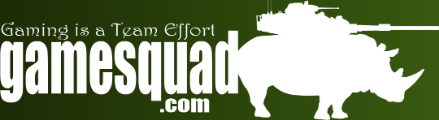Please answer the following question as detailed as possible based on the image: 
What is the slogan of GameSquad?

The slogan 'Gaming is a Team Effort' is displayed above the graphic, emphasizing the community's collaborative spirit and highlighting the importance of teamwork in gaming.